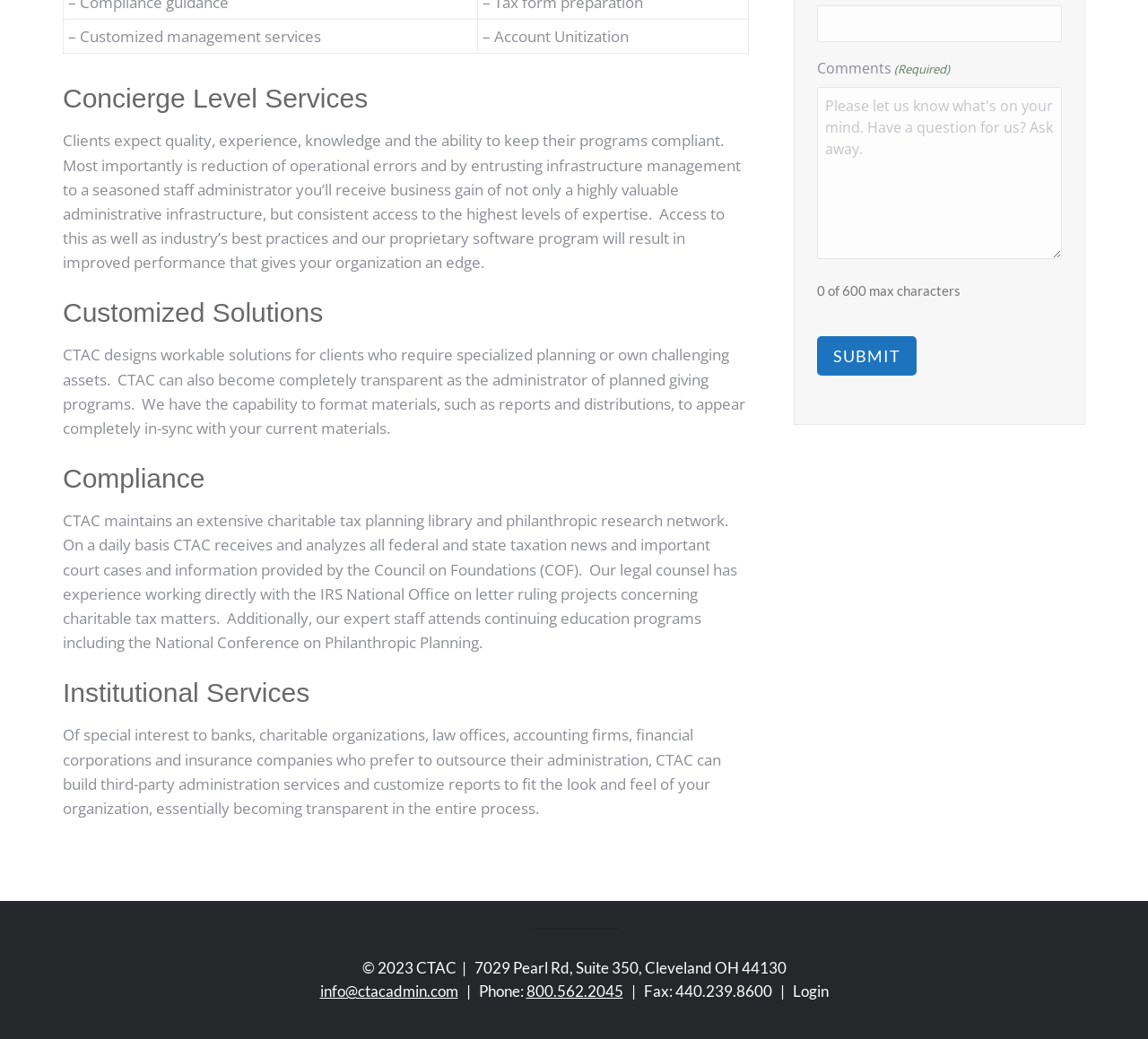Provide the bounding box coordinates for the UI element that is described by this text: "Go to Top". The coordinates should be in the form of four float numbers between 0 and 1: [left, top, right, bottom].

[0.961, 0.509, 0.992, 0.544]